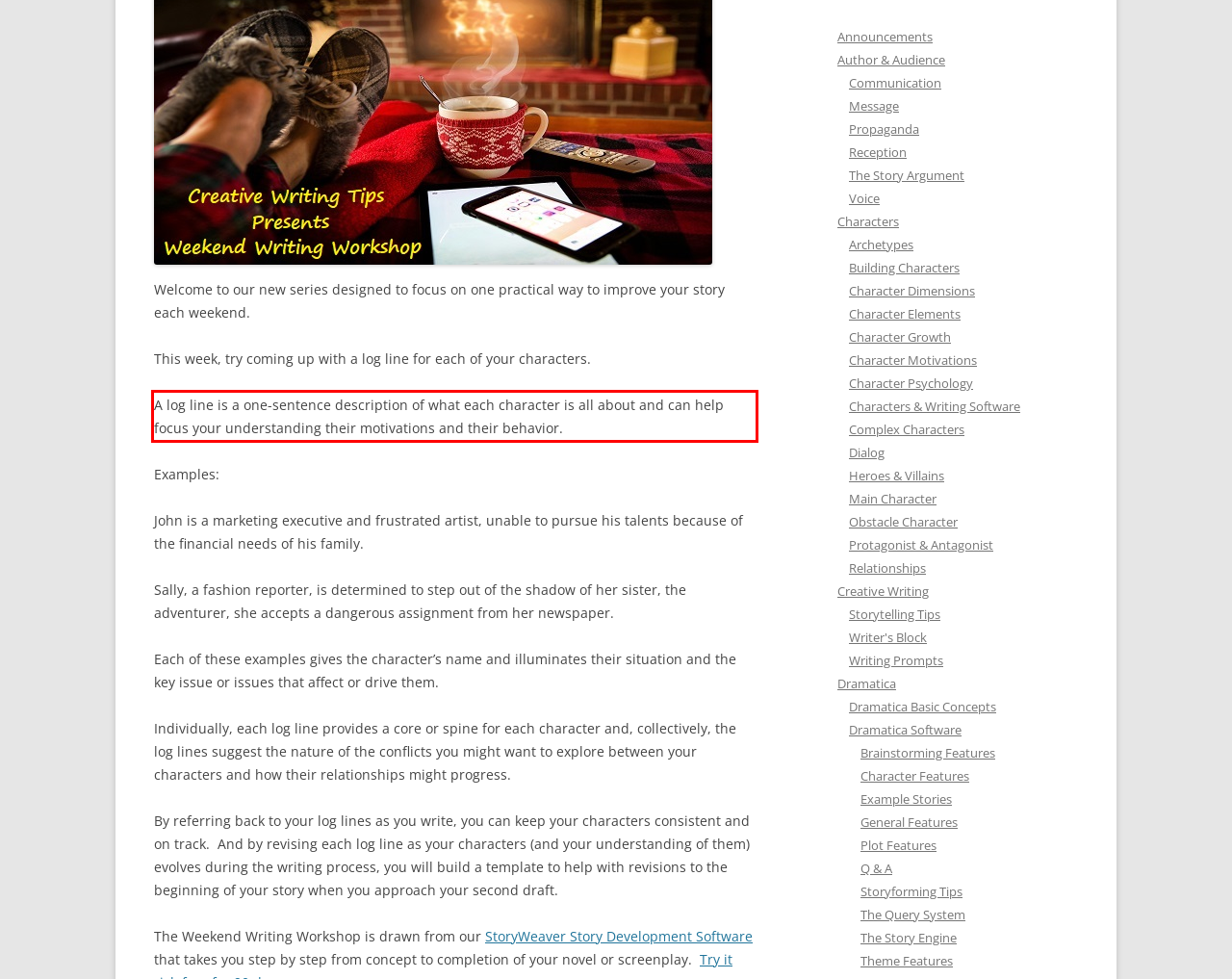Identify and extract the text within the red rectangle in the screenshot of the webpage.

A log line is a one-sentence description of what each character is all about and can help focus your understanding their motivations and their behavior.